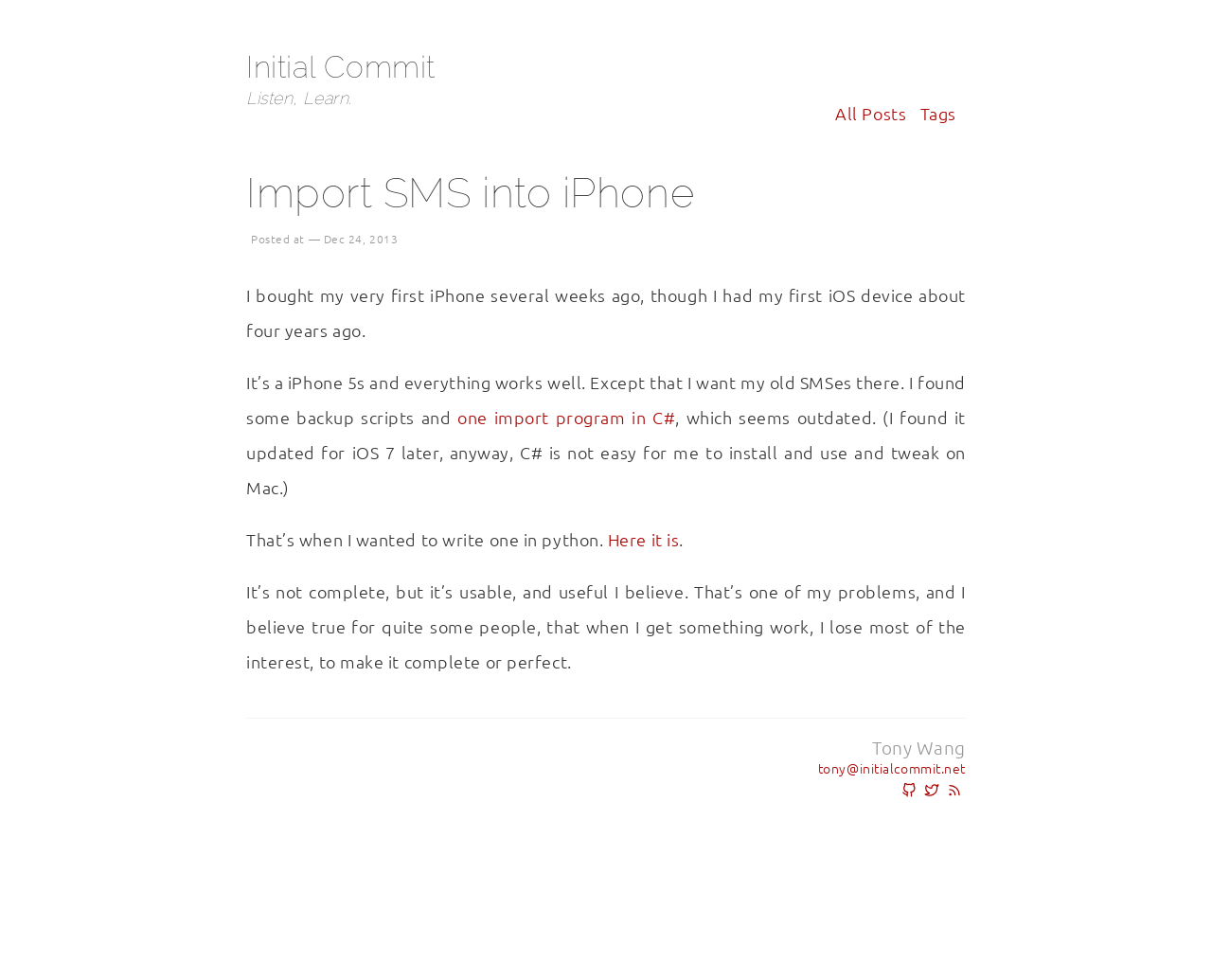Review the image closely and give a comprehensive answer to the question: How many links are there in the article?

There are five links in the article: 'one import program in C#', 'Here it is', 'Initial Commit', 'All Posts', and 'Tags'.